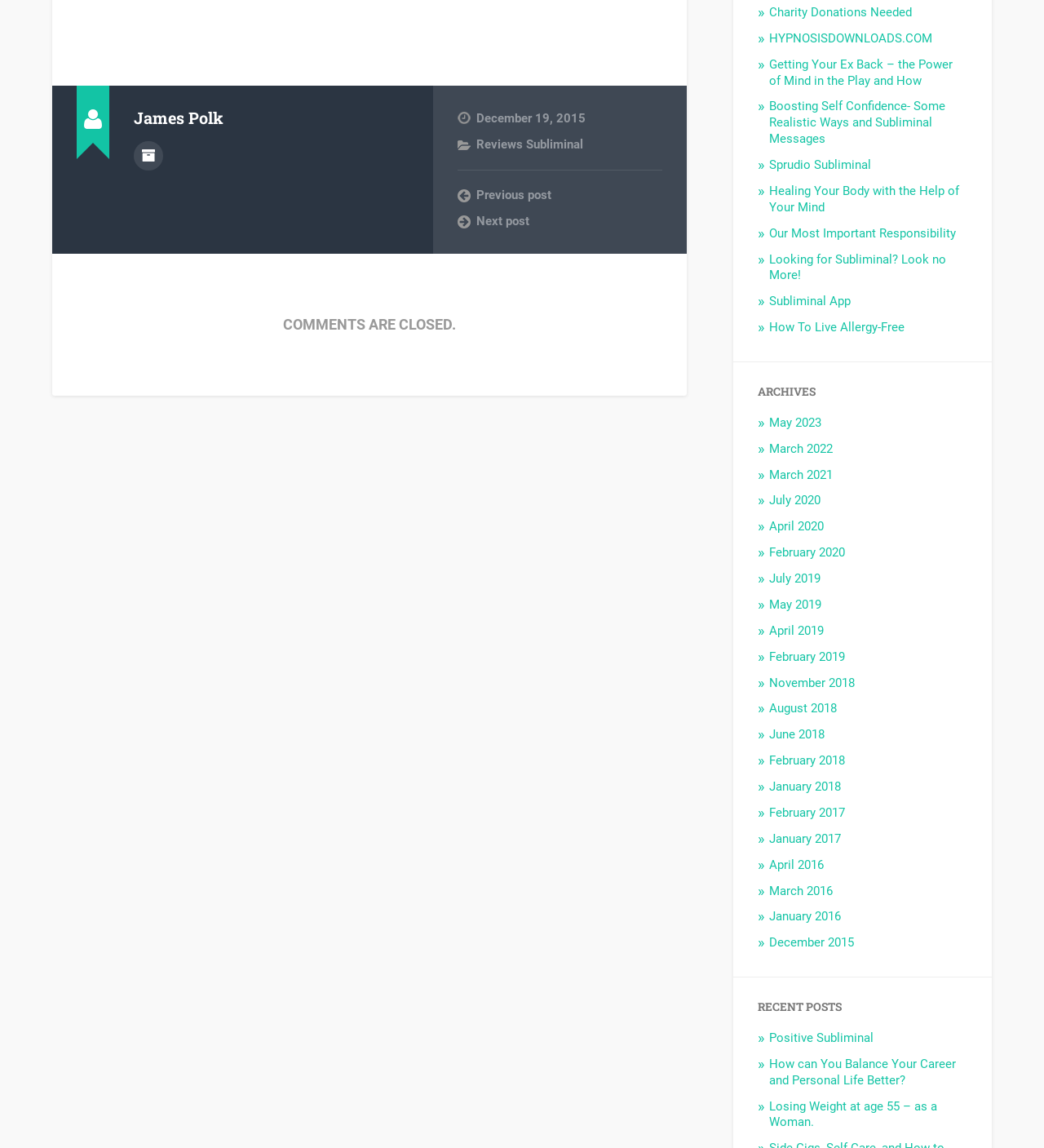Identify the bounding box coordinates of the clickable region to carry out the given instruction: "Visit Subliminal App".

[0.737, 0.256, 0.815, 0.269]